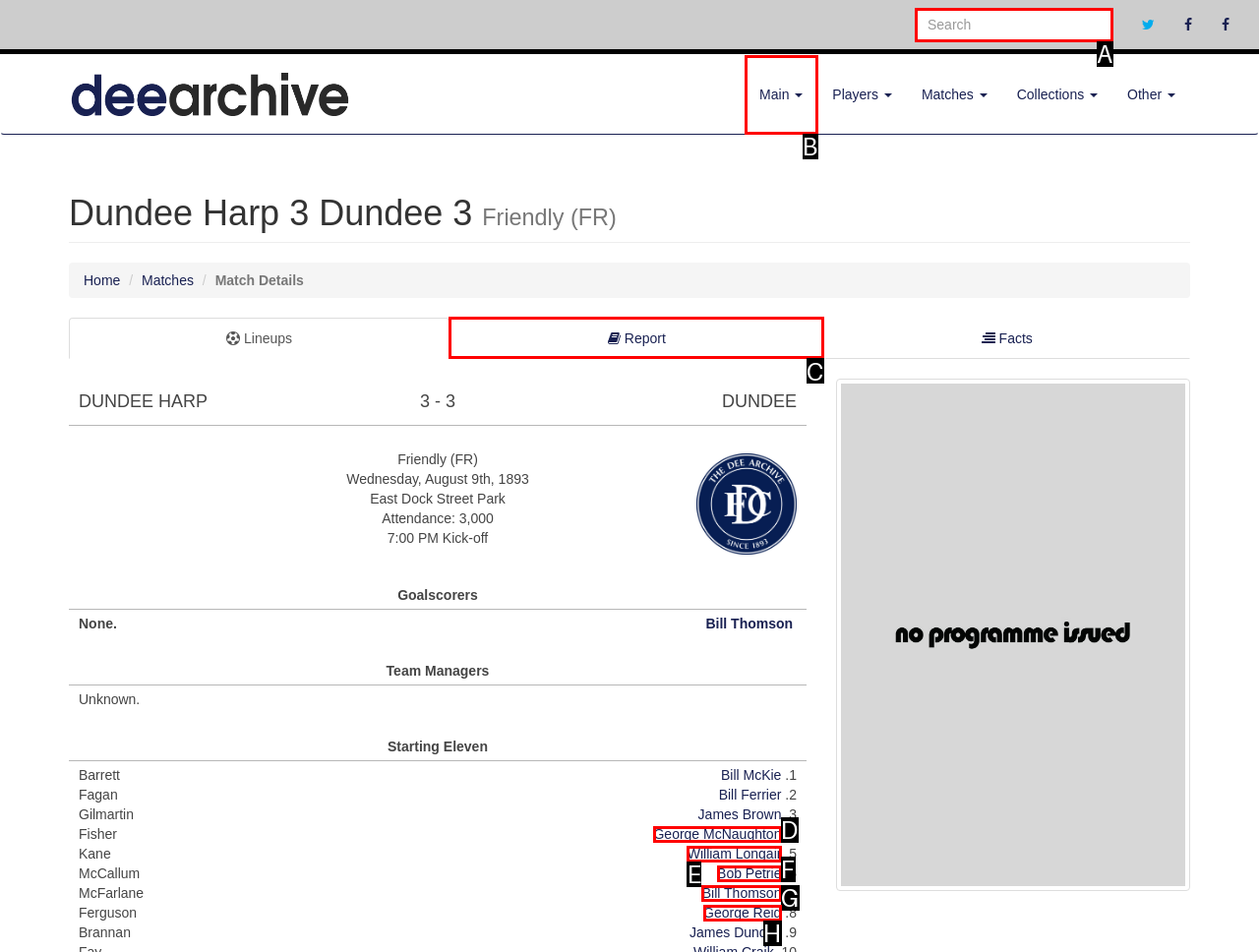Identify the appropriate choice to fulfill this task: View the match report
Respond with the letter corresponding to the correct option.

C